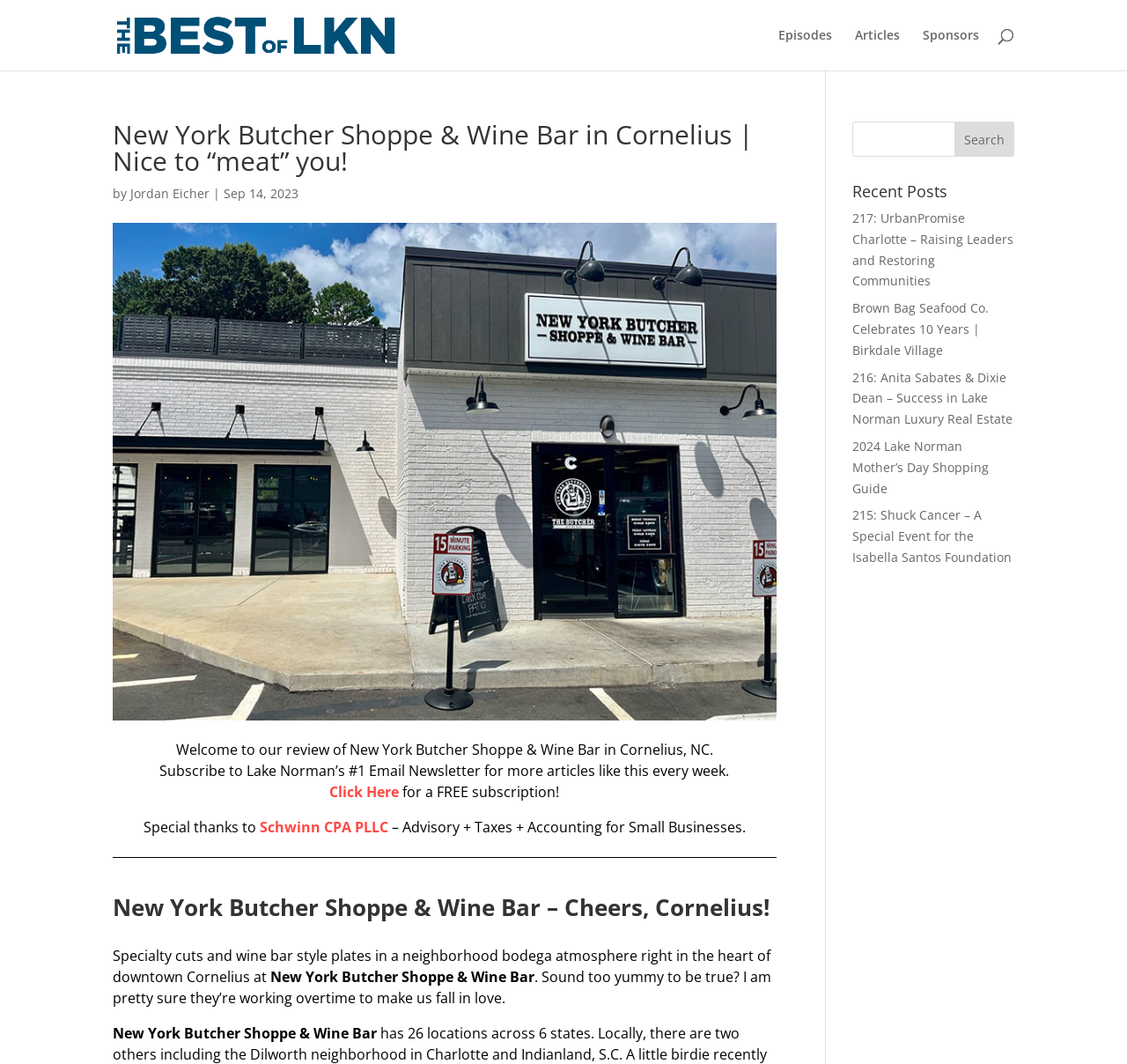Provide your answer in a single word or phrase: 
What is the name of the shop reviewed?

New York Butcher Shoppe & Wine Bar